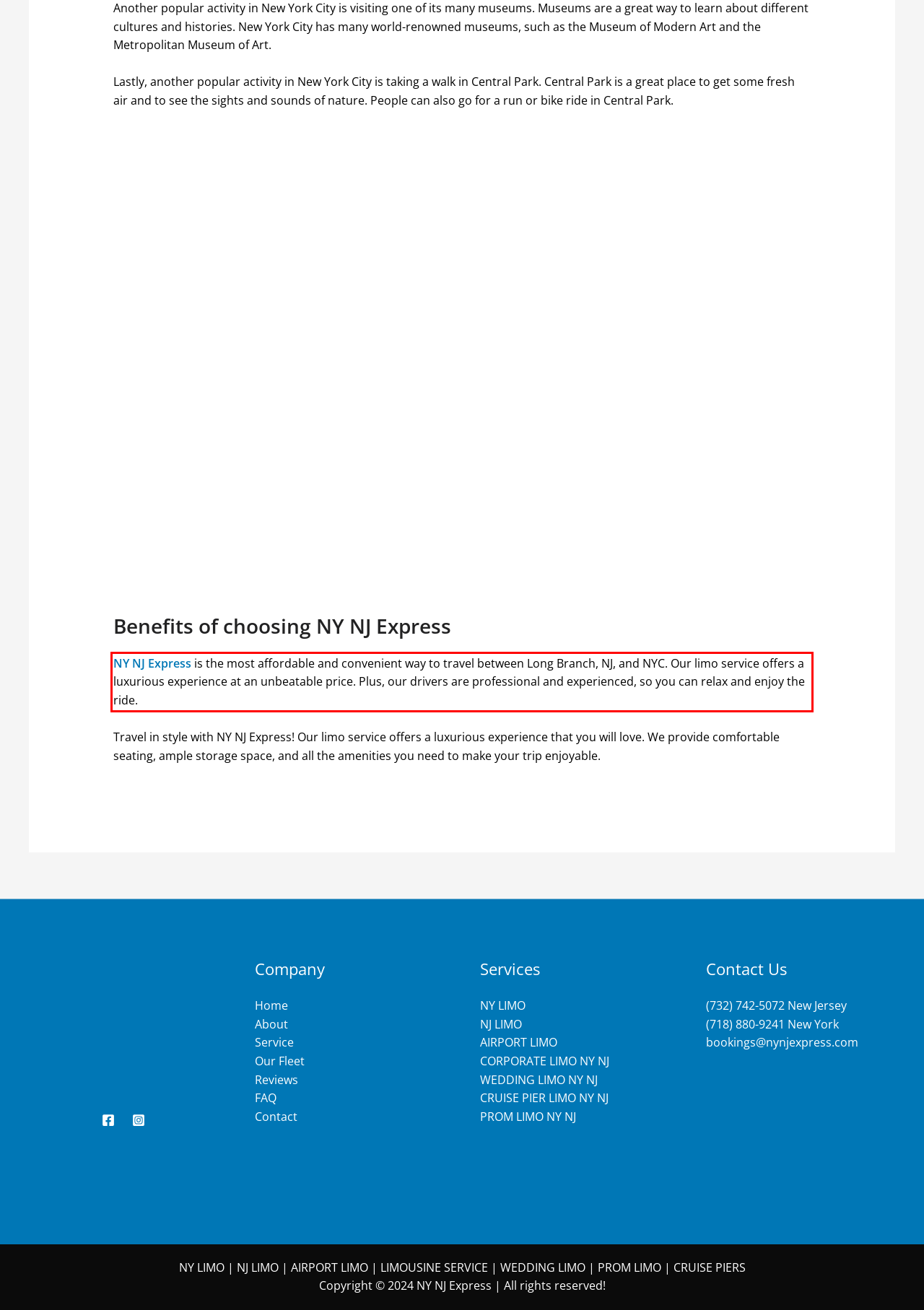Using the provided screenshot, read and generate the text content within the red-bordered area.

NY NJ Express is the most affordable and convenient way to travel between Long Branch, NJ, and NYC. Our limo service offers a luxurious experience at an unbeatable price. Plus, our drivers are professional and experienced, so you can relax and enjoy the ride.